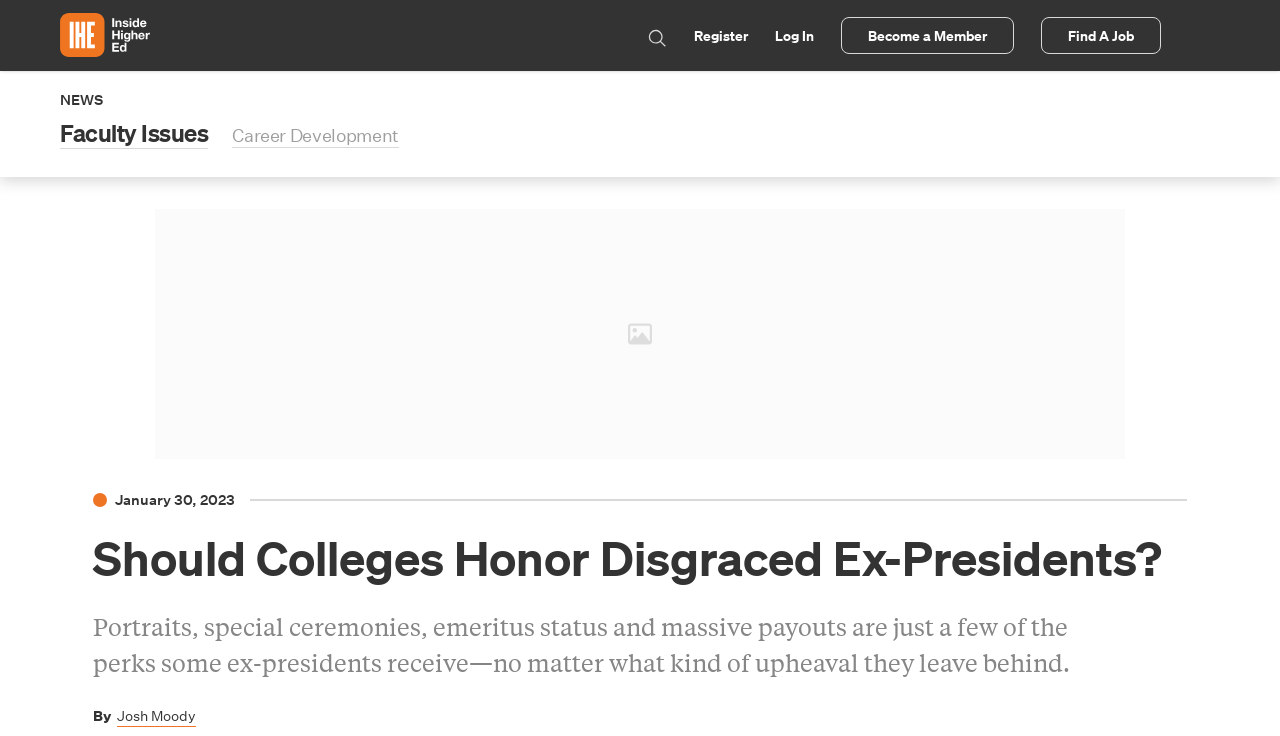Please predict the bounding box coordinates of the element's region where a click is necessary to complete the following instruction: "read the news". The coordinates should be represented by four float numbers between 0 and 1, i.e., [left, top, right, bottom].

[0.047, 0.124, 0.08, 0.148]